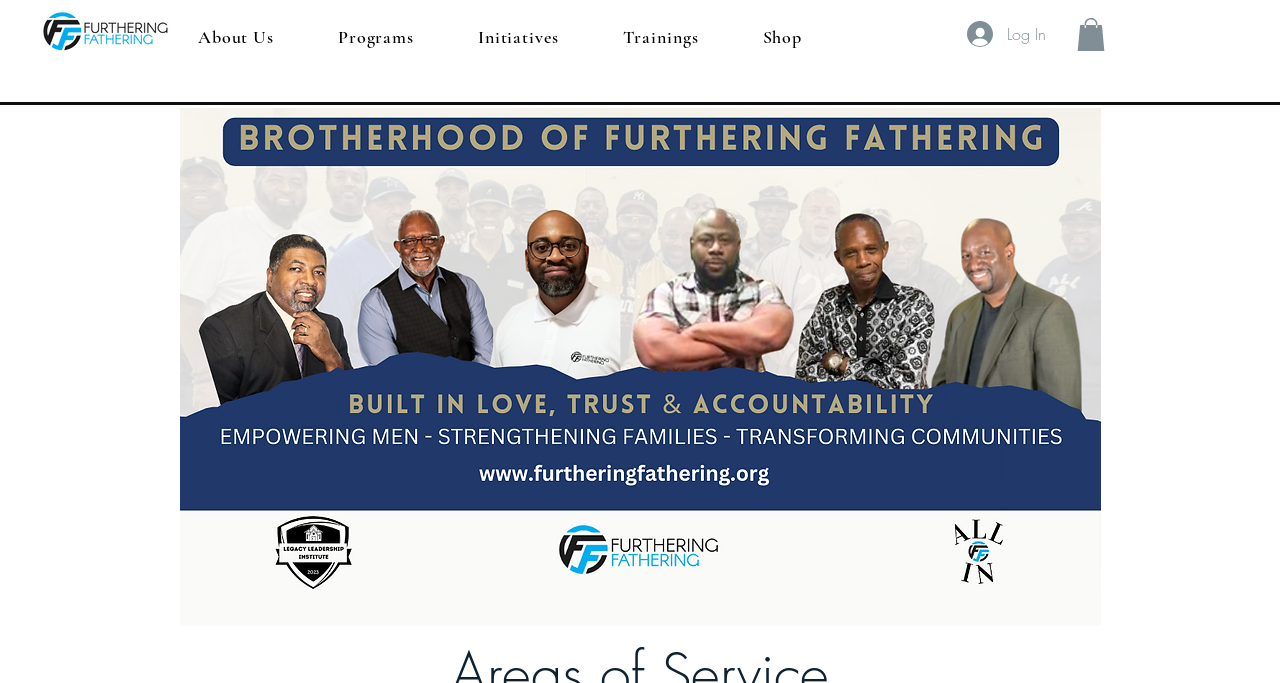How many navigation links are there?
Please give a well-detailed answer to the question.

There are five navigation links on the top navigation bar, which are 'About Us', 'Programs', 'Initiatives', 'Trainings', and 'Shop'.